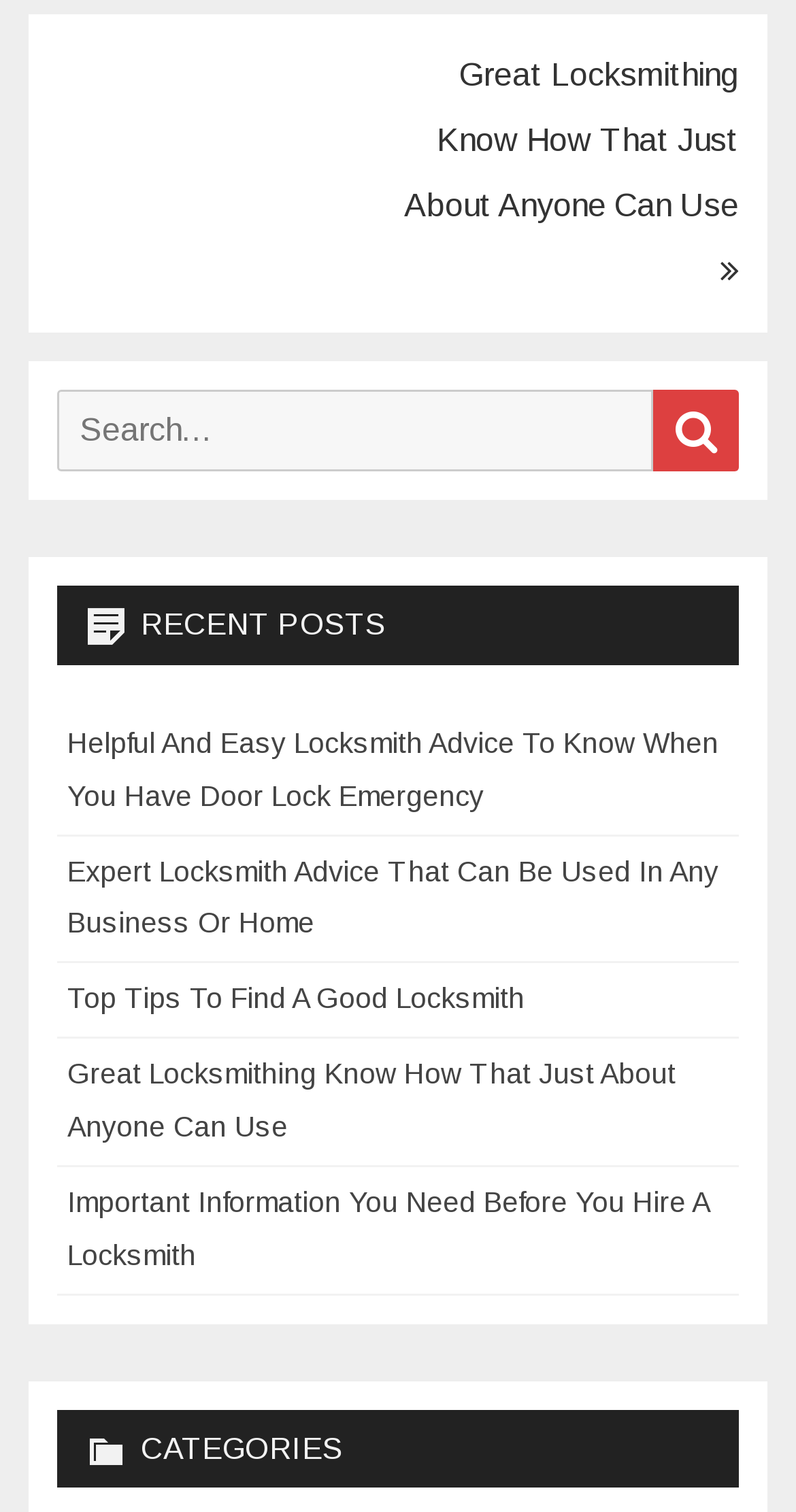Pinpoint the bounding box coordinates of the element that must be clicked to accomplish the following instruction: "Read locksmithing know-how". The coordinates should be in the format of four float numbers between 0 and 1, i.e., [left, top, right, bottom].

[0.508, 0.038, 0.928, 0.191]